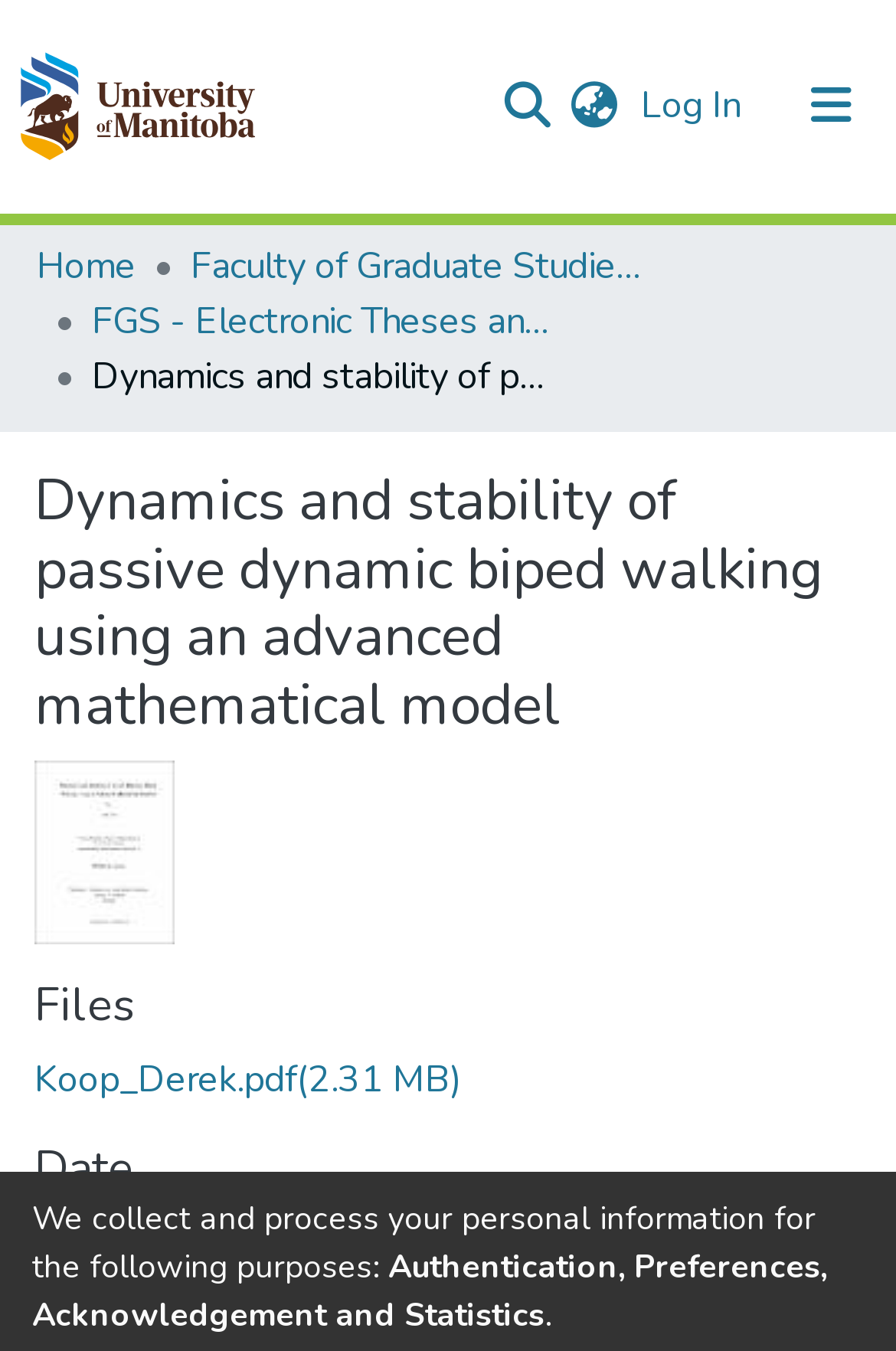Please identify the bounding box coordinates of the region to click in order to complete the given instruction: "Search for a repository". The coordinates should be four float numbers between 0 and 1, i.e., [left, top, right, bottom].

[0.544, 0.044, 0.621, 0.109]